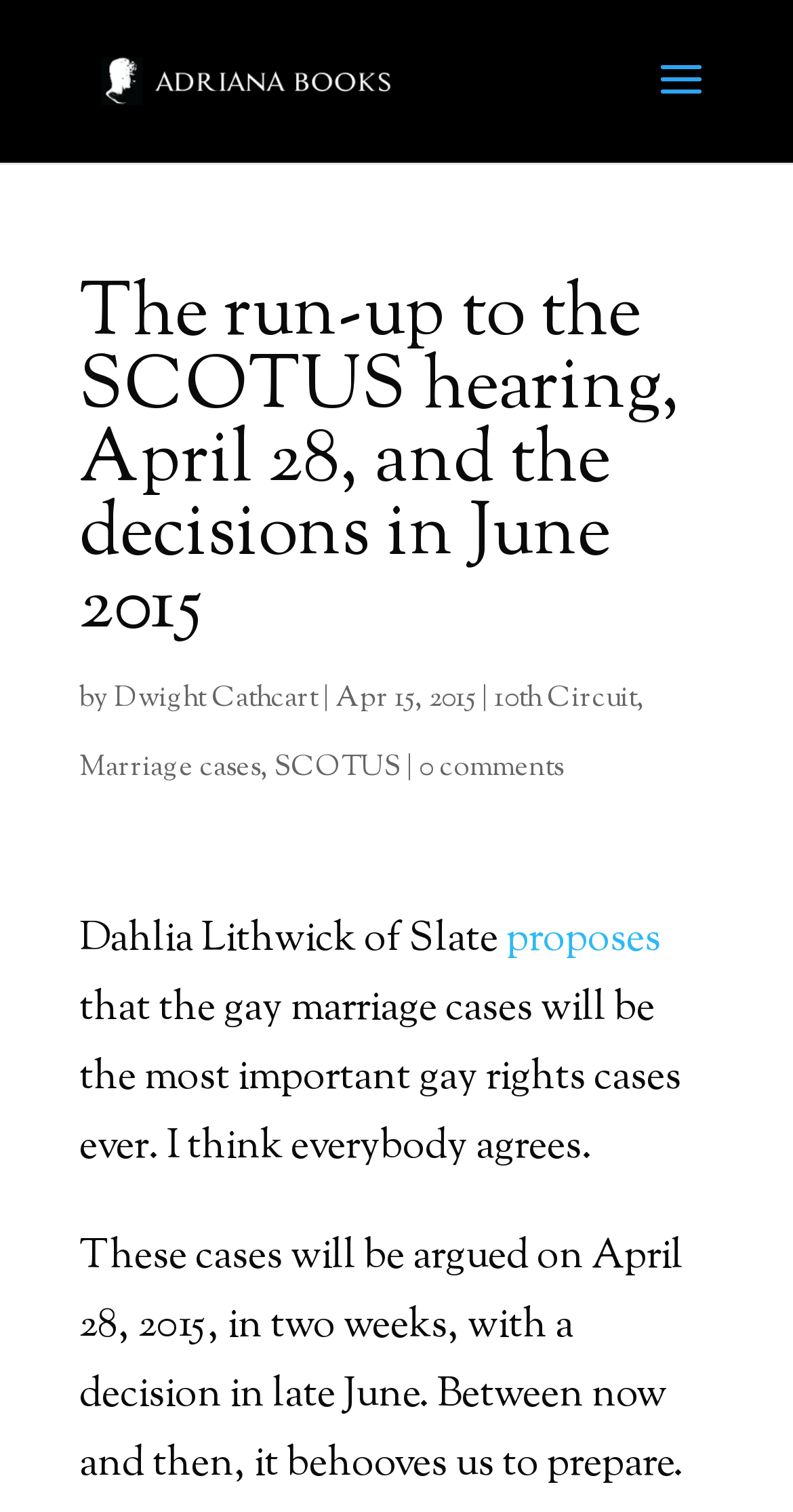Who is the author of this article?
Give a comprehensive and detailed explanation for the question.

The author of this article is mentioned in the byline, which is located below the title of the article. The byline reads 'by Dwight Cathcart & Adriana Books', indicating that Dwight Cathcart is one of the authors.